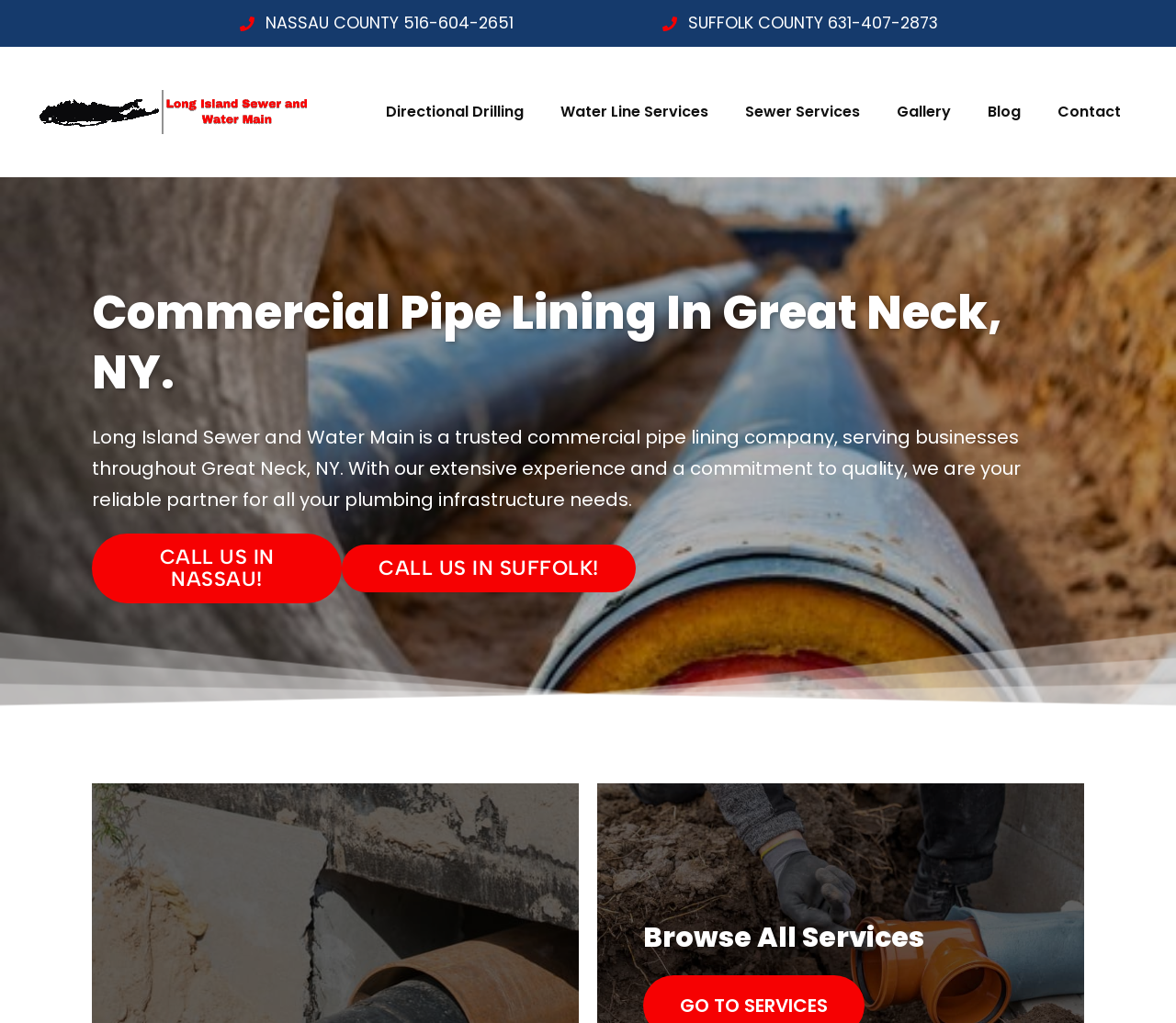Find the bounding box coordinates of the area to click in order to follow the instruction: "Visit the location".

None